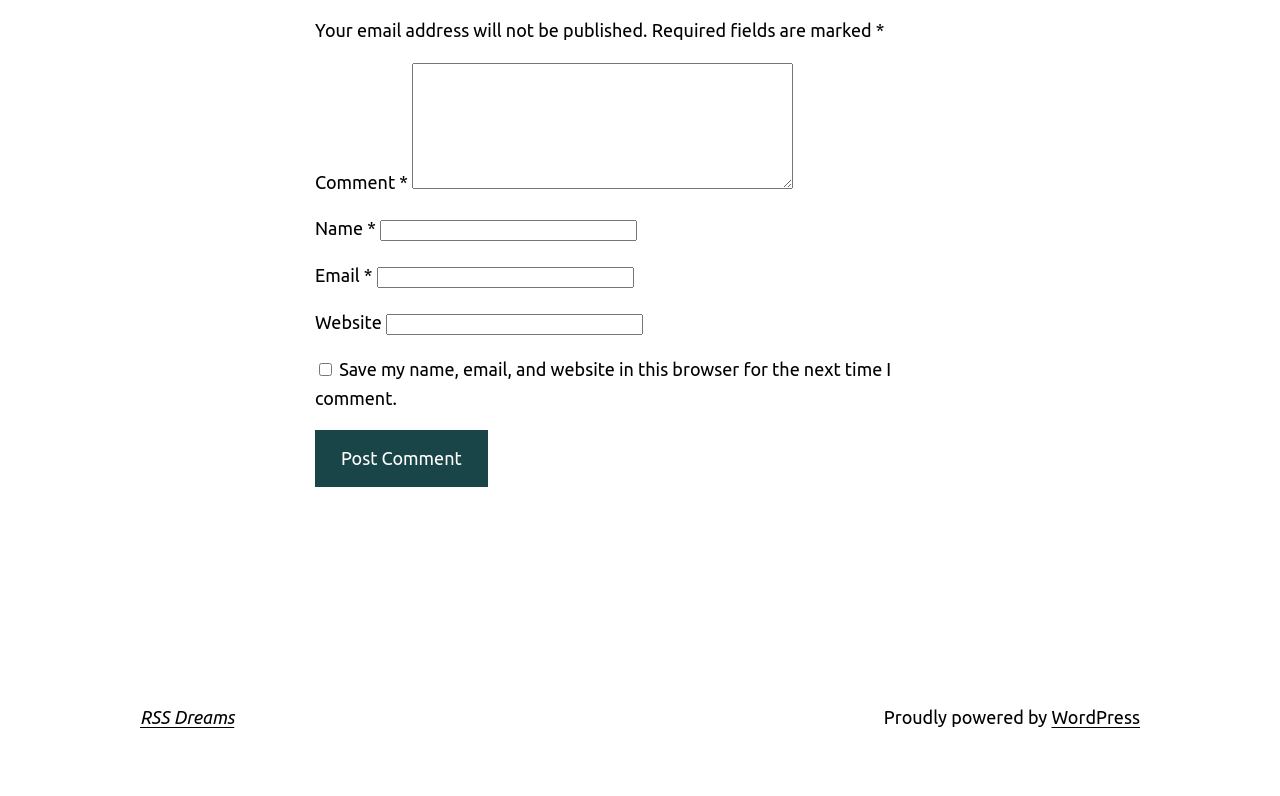Answer with a single word or phrase: 
What is the purpose of the checkbox?

Save comment info